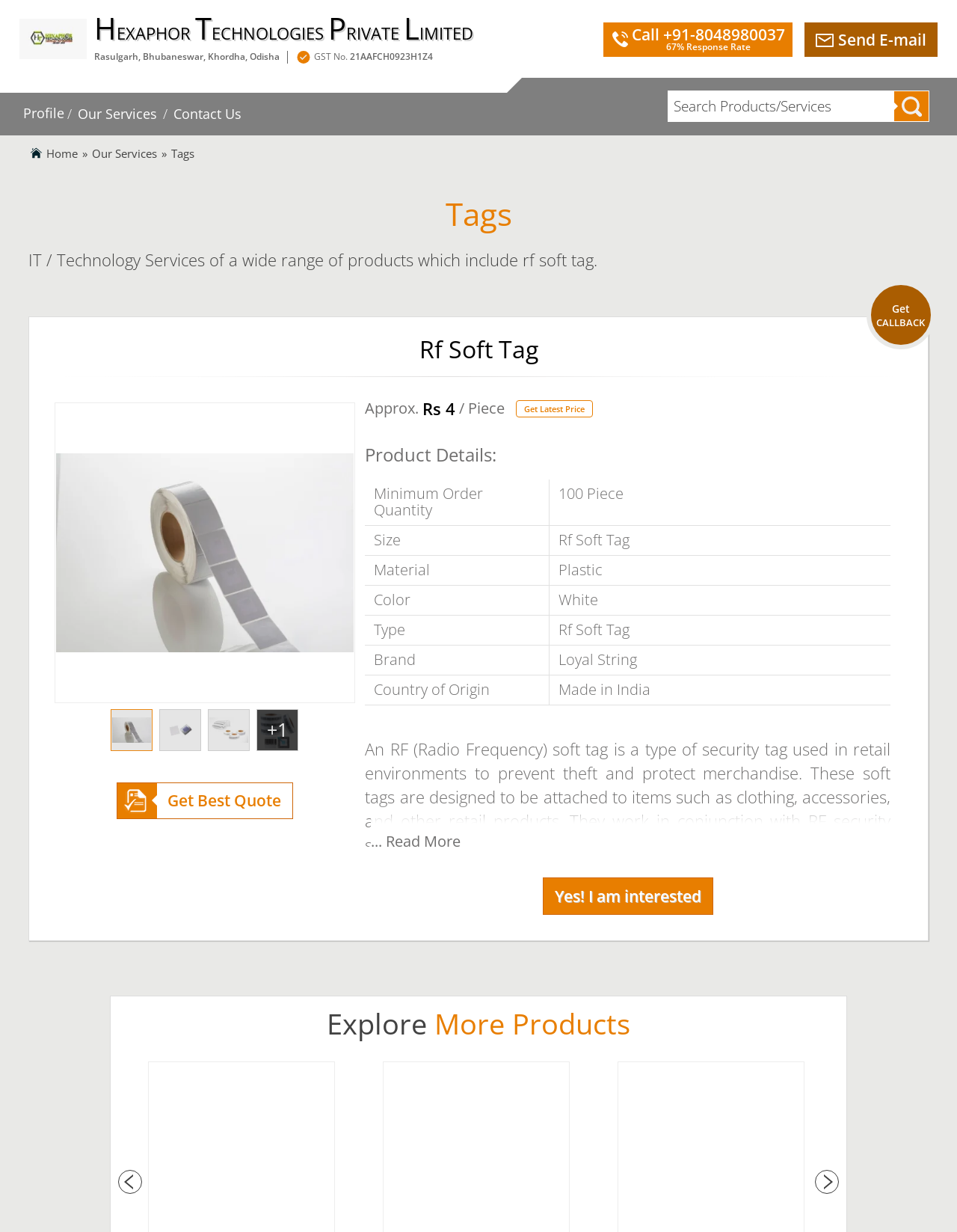What is the response rate of the service provider?
Using the image as a reference, answer with just one word or a short phrase.

67%